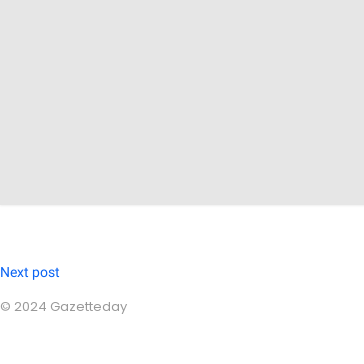Provide a comprehensive description of the image.

The image showcases a black flat screen computer monitor that is turned on, positioned alongside a sleek black computer keyboard. This setup suggests a modern workspace, ideal for various activities like gaming, work, or online browsing. The monitor displays content, hinting at engagement with digital media. Below this, the page features navigation options, including a link to the next post, indicating a broader context of online articles or blog entries. The footer notes the publication's copyright for 2024, revealing its timely relevance.